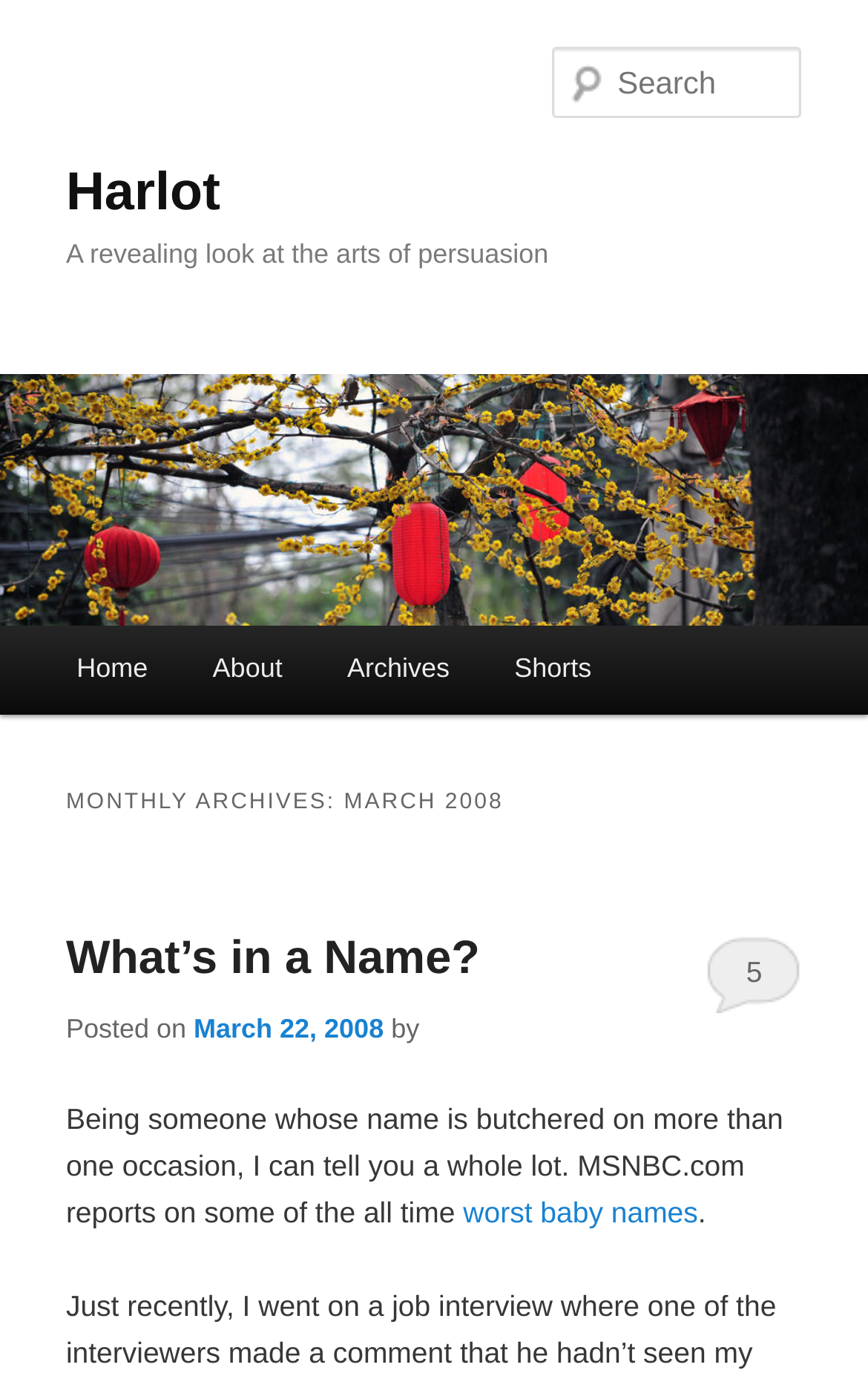How many links are in the main menu?
From the screenshot, provide a brief answer in one word or phrase.

4